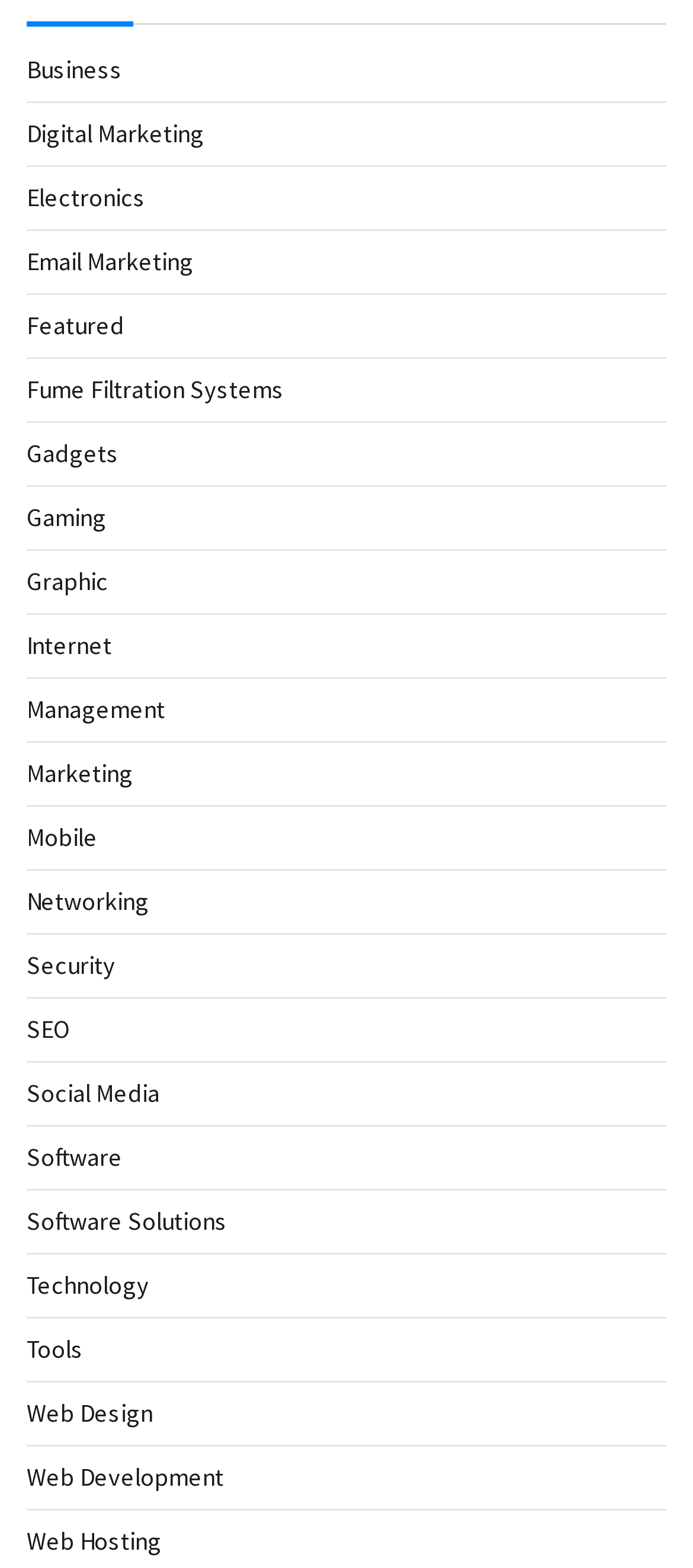Answer the question with a brief word or phrase:
What is the first category listed?

Business